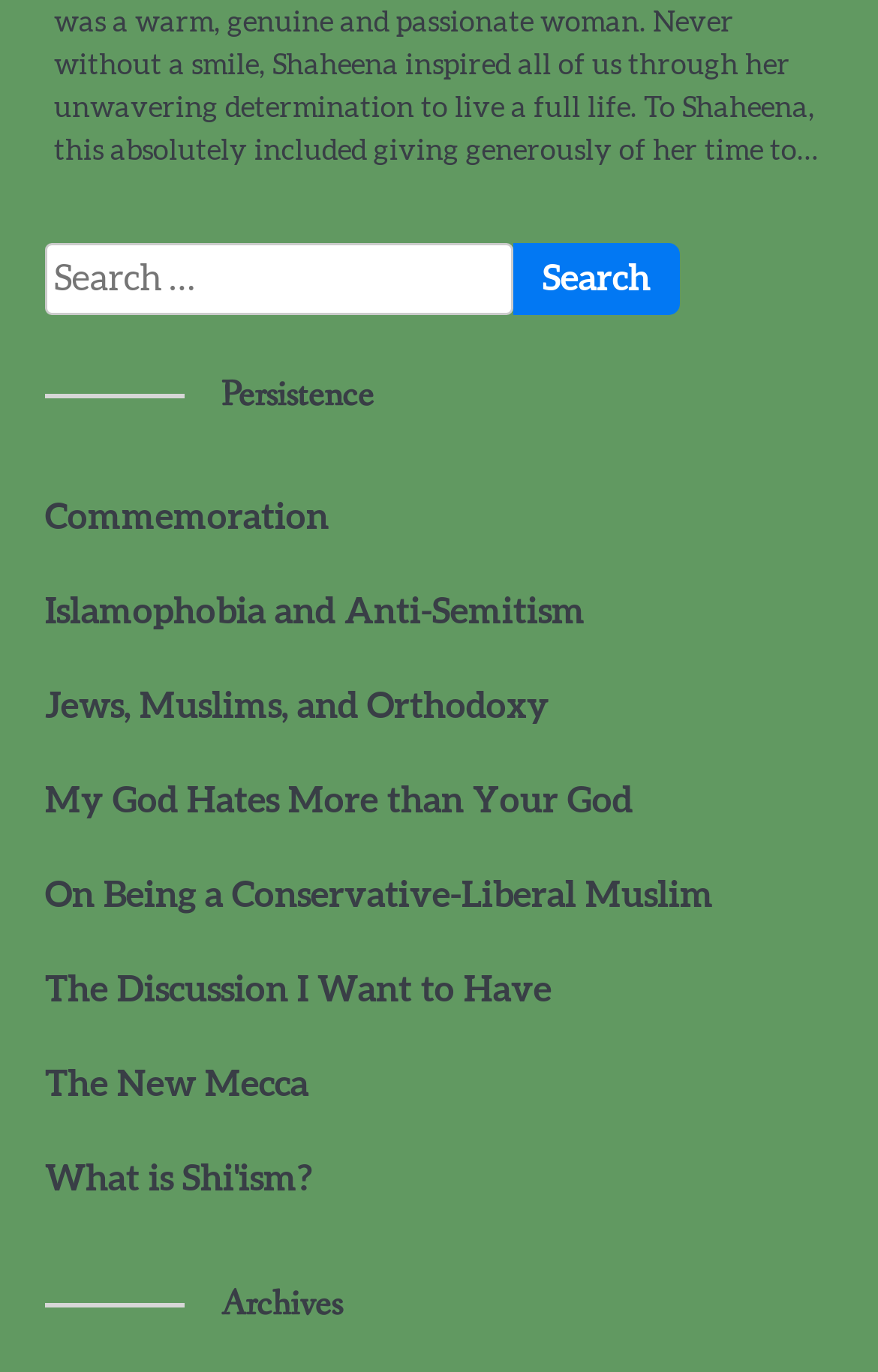Locate the bounding box coordinates of the clickable region to complete the following instruction: "Read about Commemoration."

[0.051, 0.363, 0.374, 0.39]